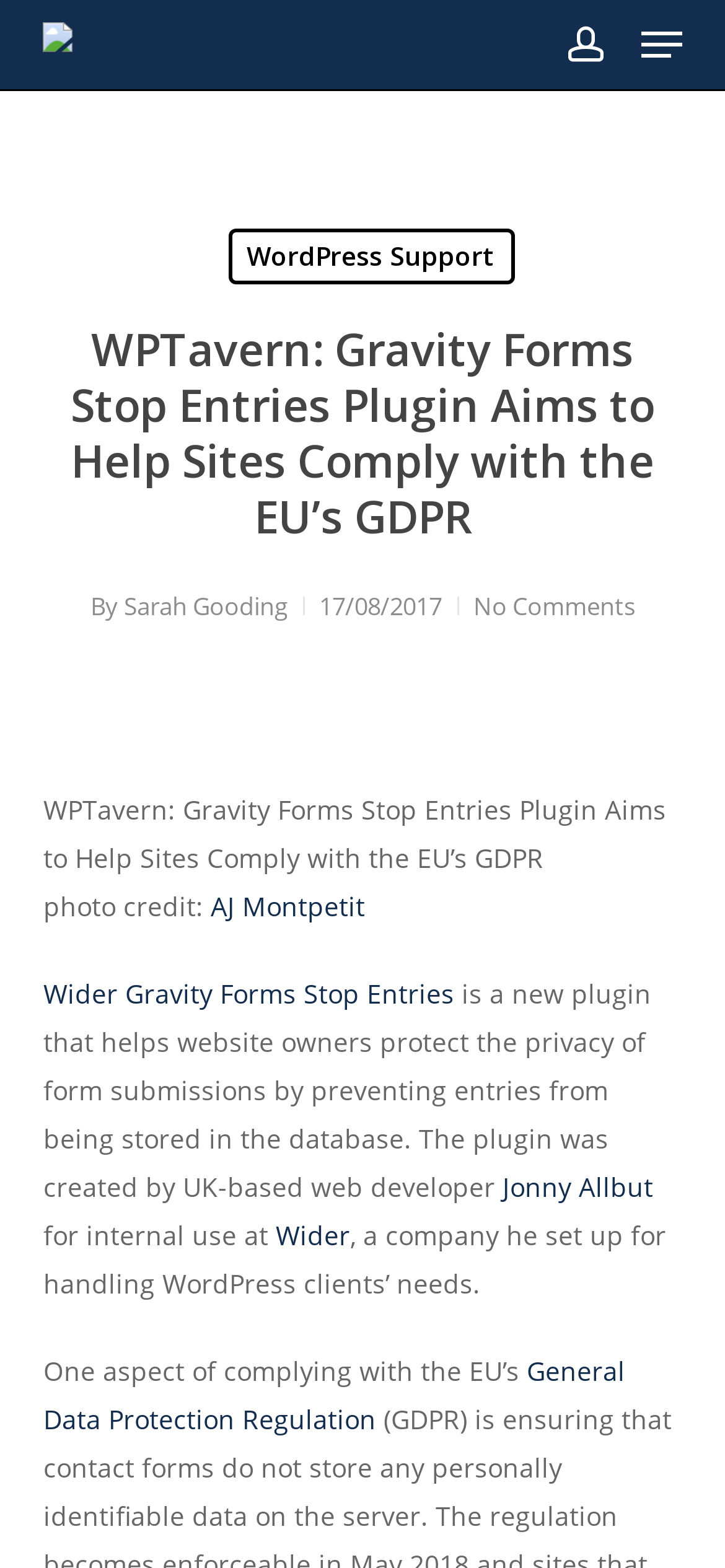What is the date of the article?
Refer to the screenshot and respond with a concise word or phrase.

17/08/2017